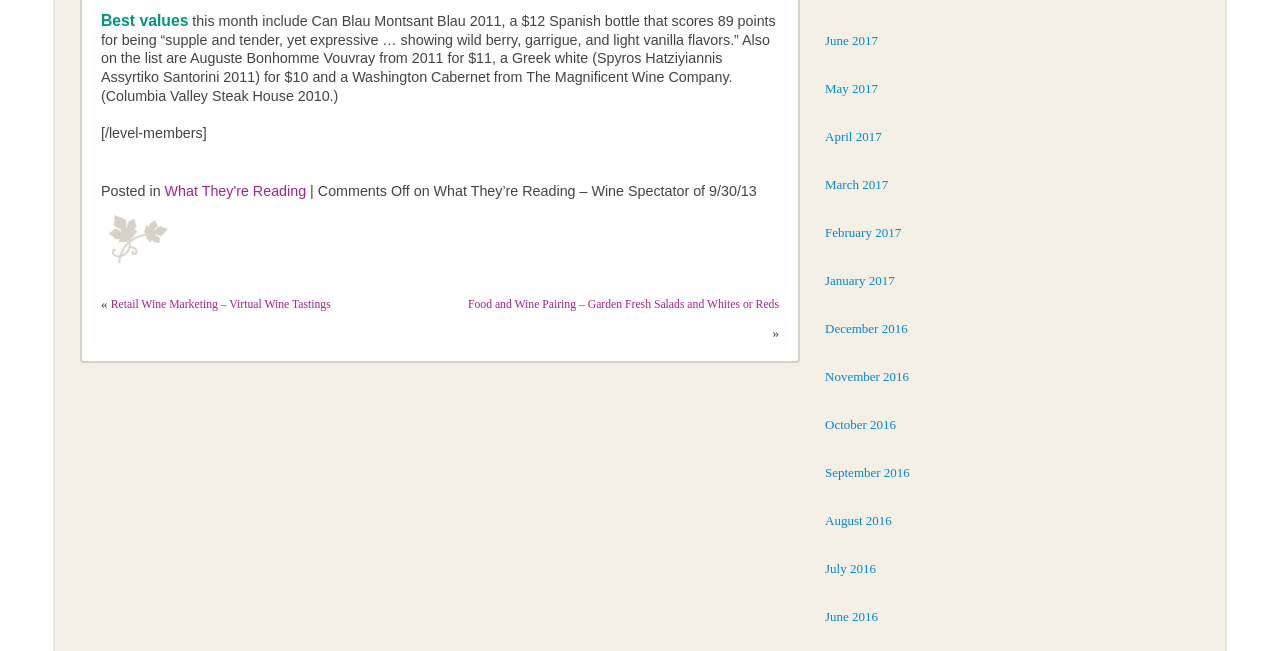Please locate the clickable area by providing the bounding box coordinates to follow this instruction: "click on the 'Wabalinn' link".

None